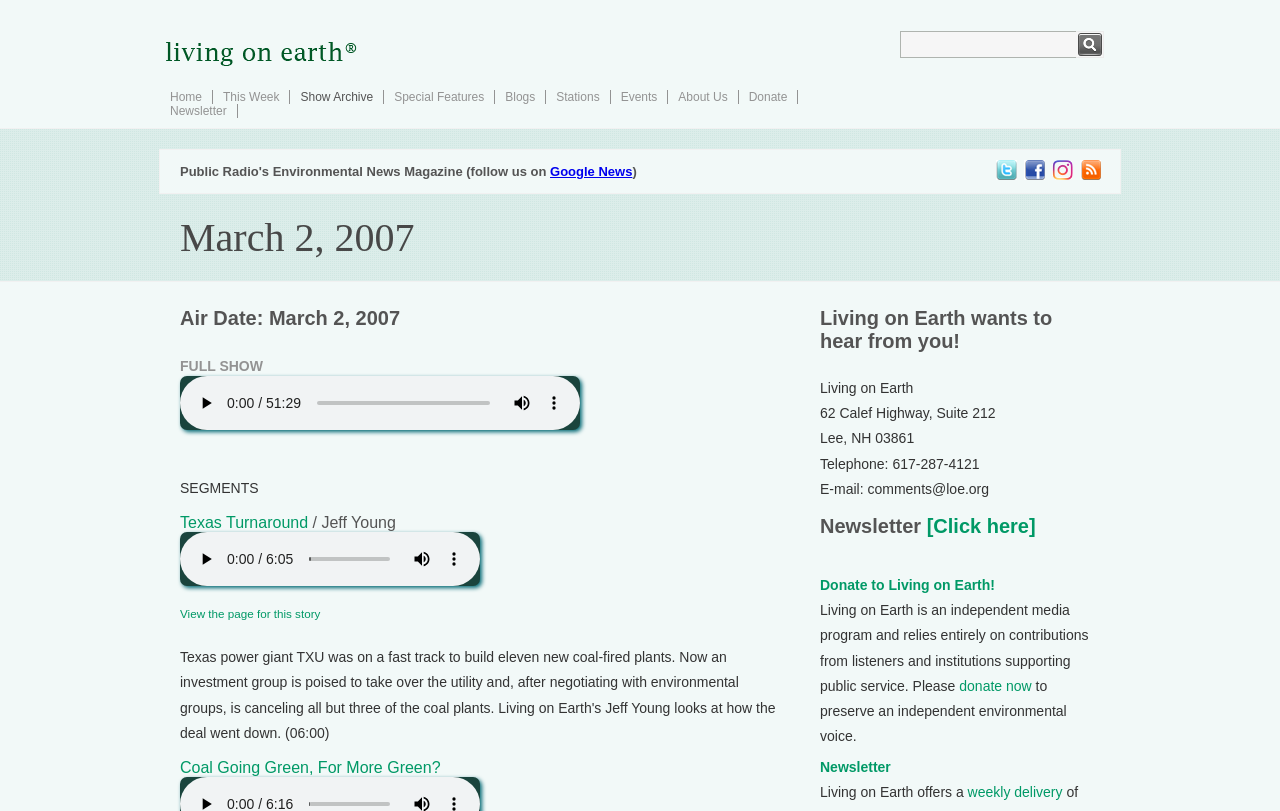What is the air date of the full show? Based on the image, give a response in one word or a short phrase.

March 2, 2007